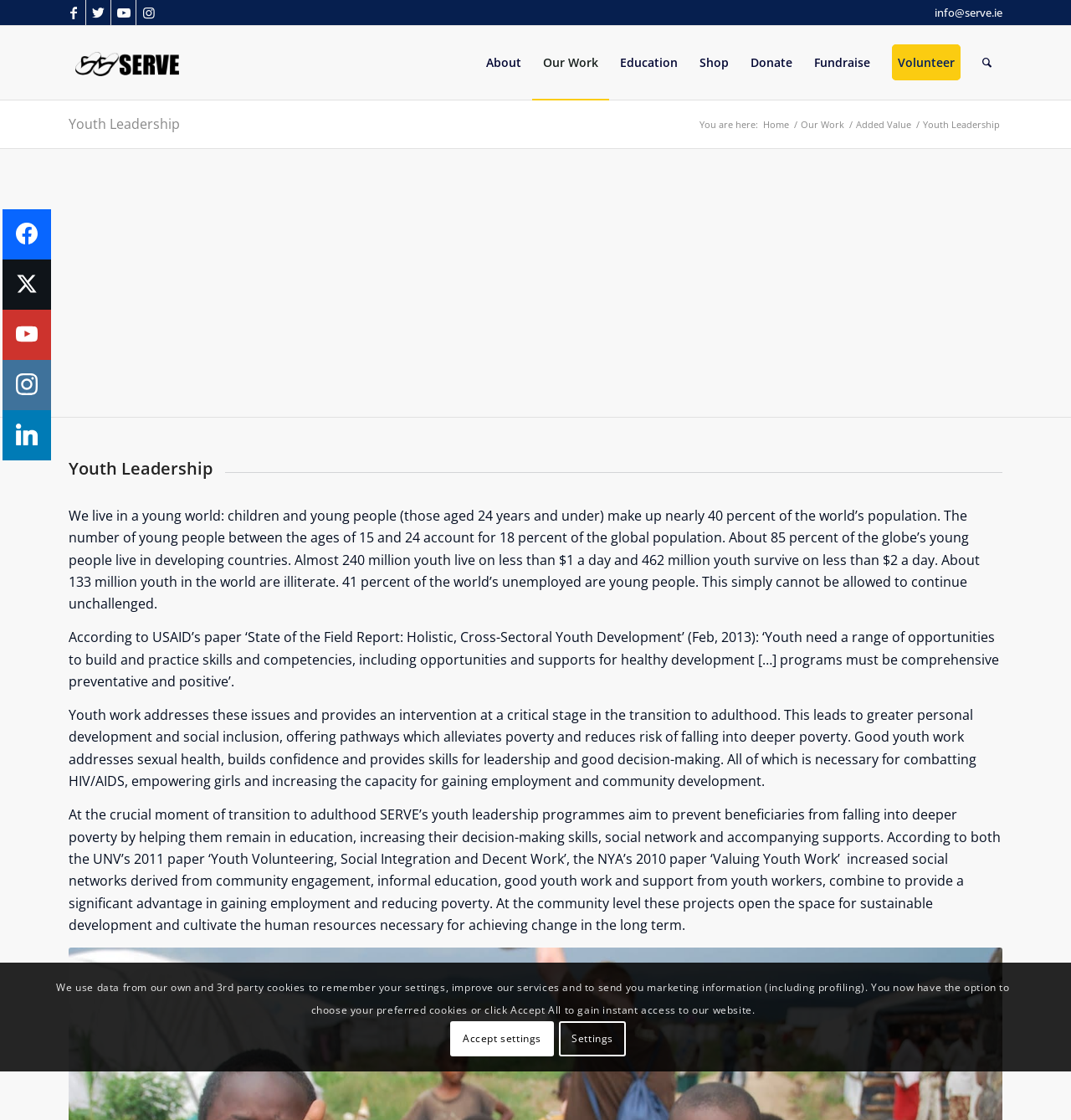Respond with a single word or phrase:
What is the name of the report mentioned on the webpage?

State of the Field Report